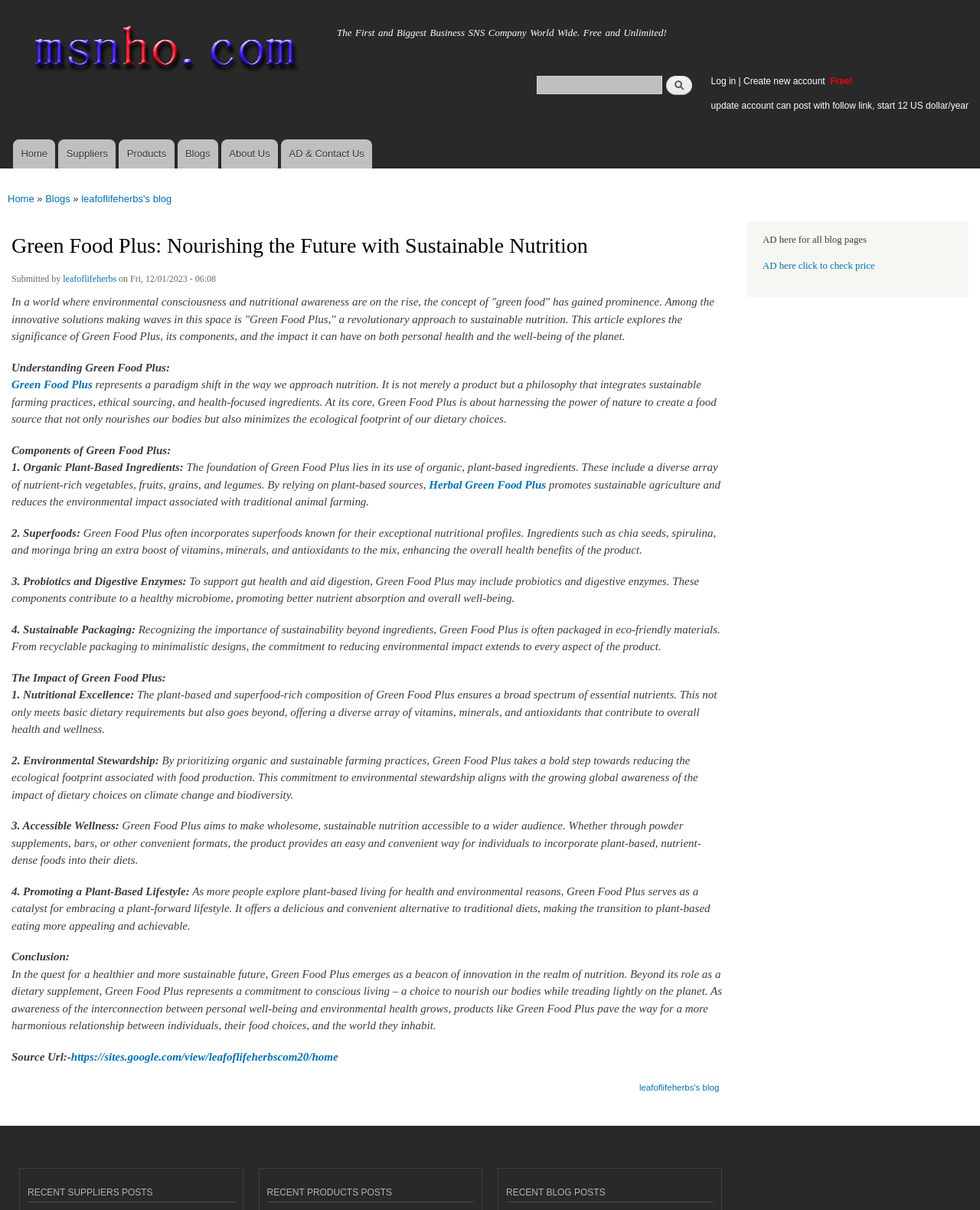Show me the bounding box coordinates of the clickable region to achieve the task as per the instruction: "Visit the home page".

[0.0, 0.0, 0.332, 0.086]